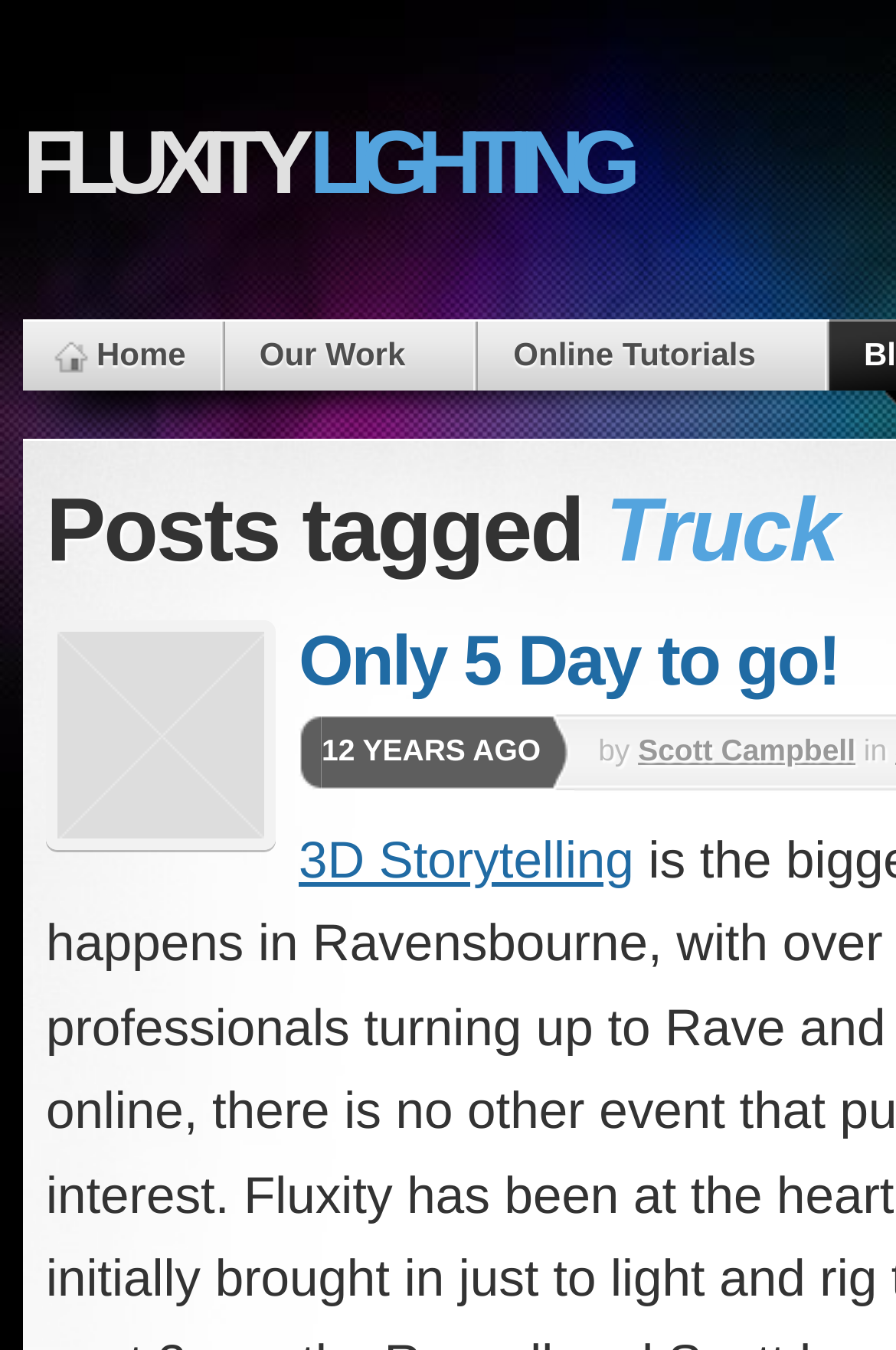Determine the bounding box coordinates for the UI element matching this description: "Online Tutorials".

[0.534, 0.238, 0.92, 0.289]